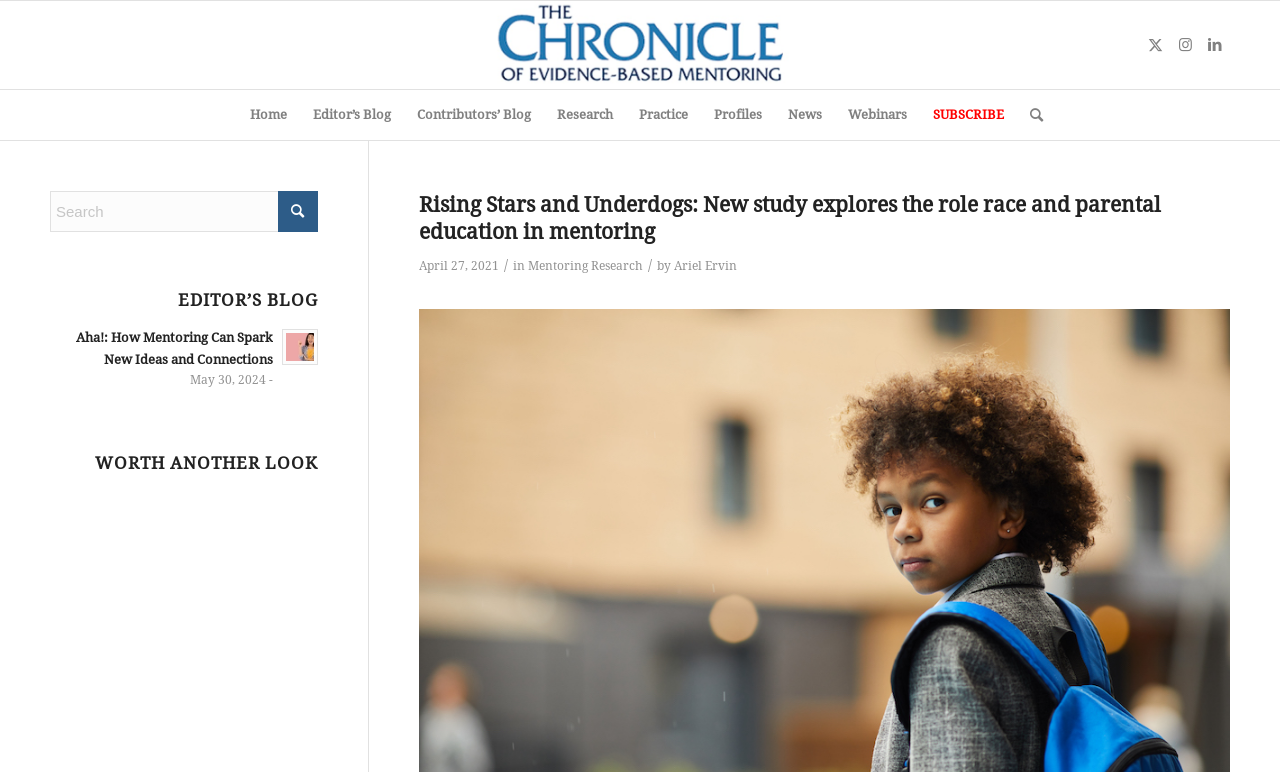What is the title of the article?
Please answer the question as detailed as possible based on the image.

The title of the article is 'Rising Stars and Underdogs: New study explores the role race and parental education in mentoring', which is located below the logo and above the date 'April 27, 2021'.